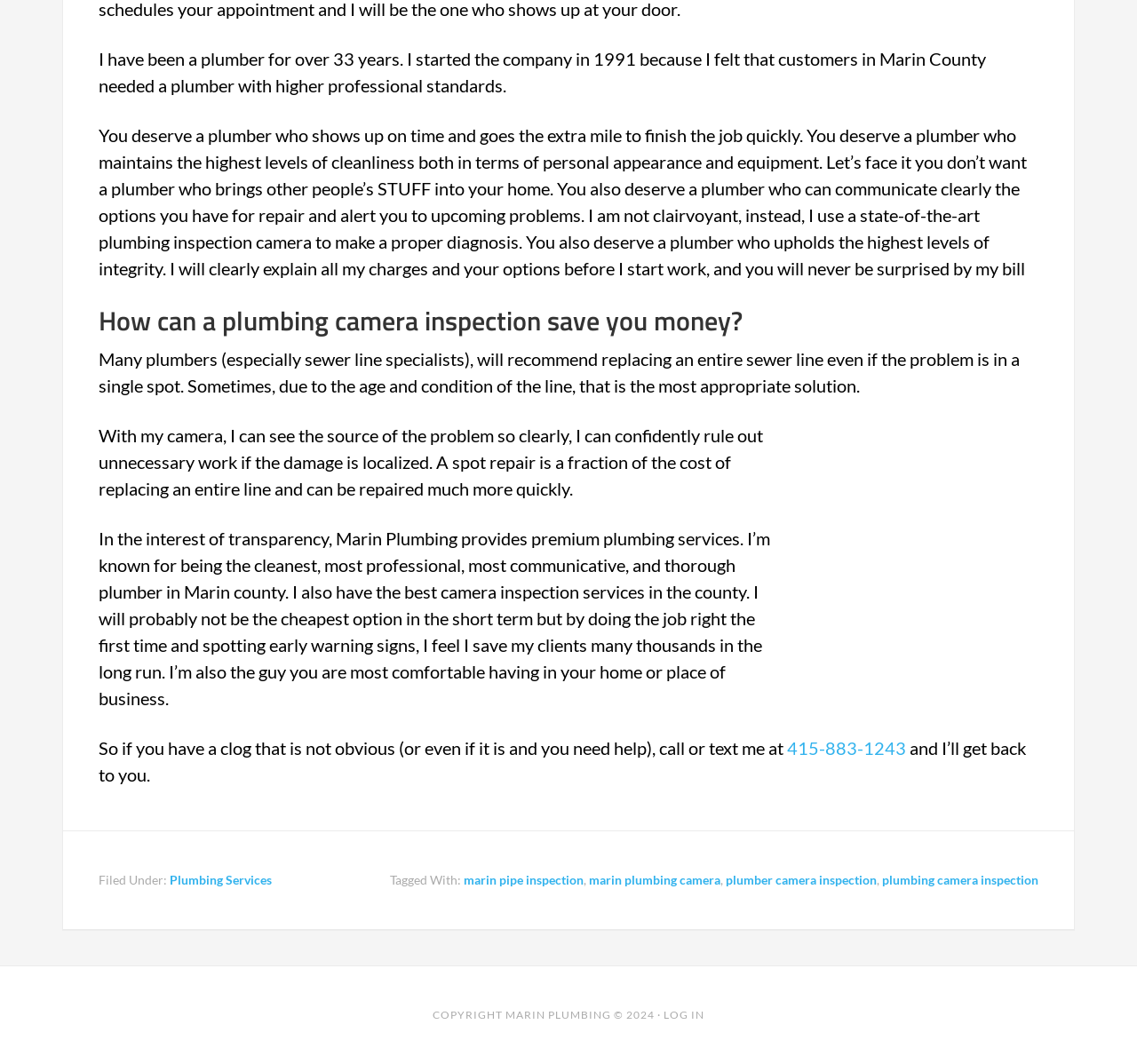Using the webpage screenshot, locate the HTML element that fits the following description and provide its bounding box: "415-883-1243".

[0.692, 0.693, 0.797, 0.713]